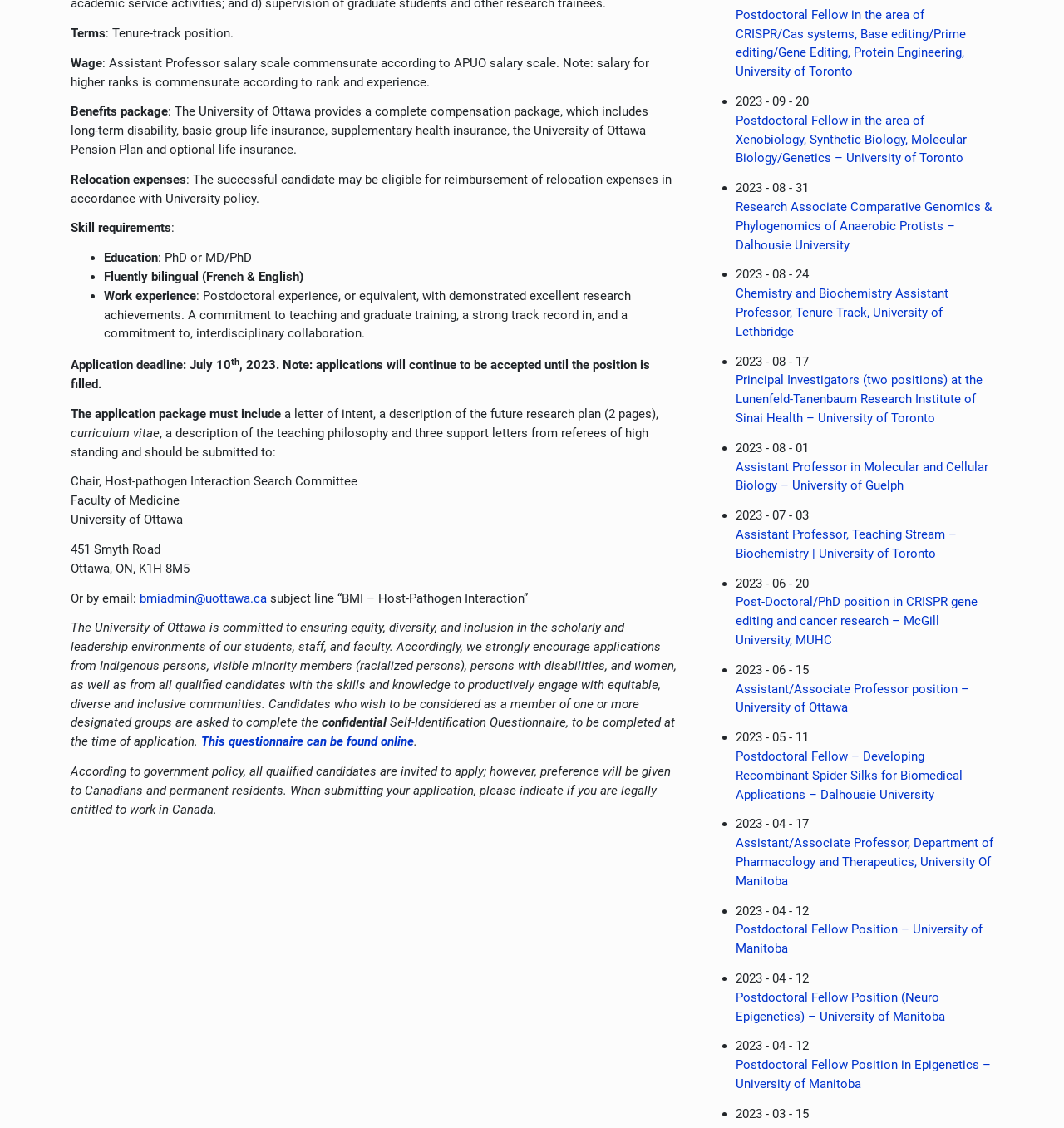What is the required education for the job?
Refer to the image and provide a one-word or short phrase answer.

PhD or MD/PhD